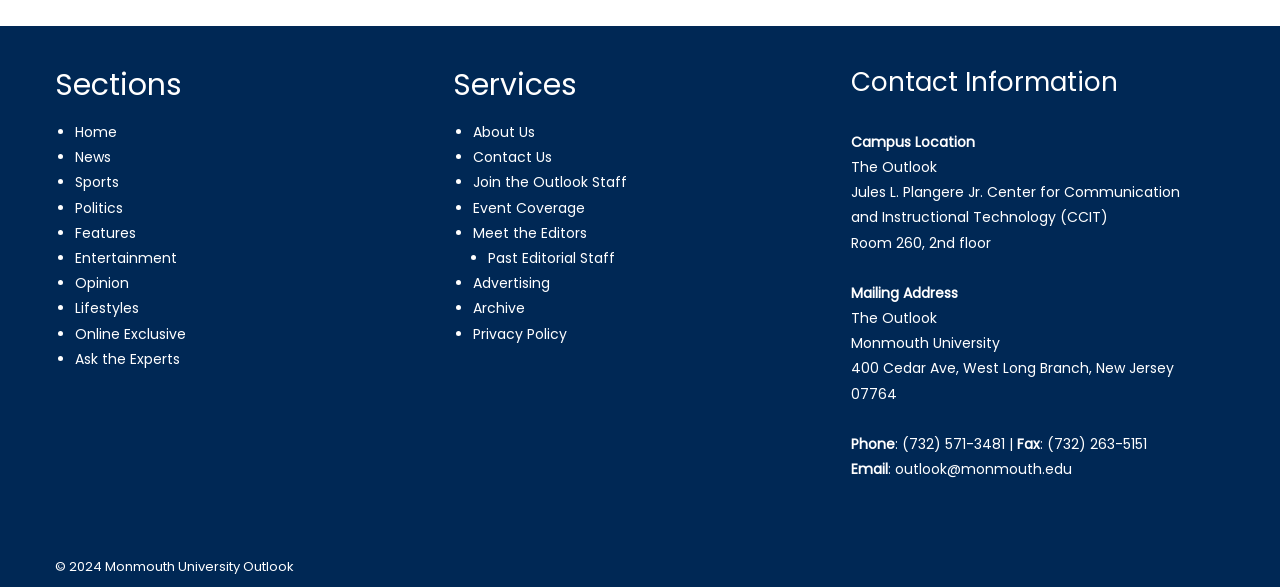Provide a one-word or short-phrase response to the question:
What is the campus location of The Outlook?

Jules L. Plangere Jr. Center for Communication